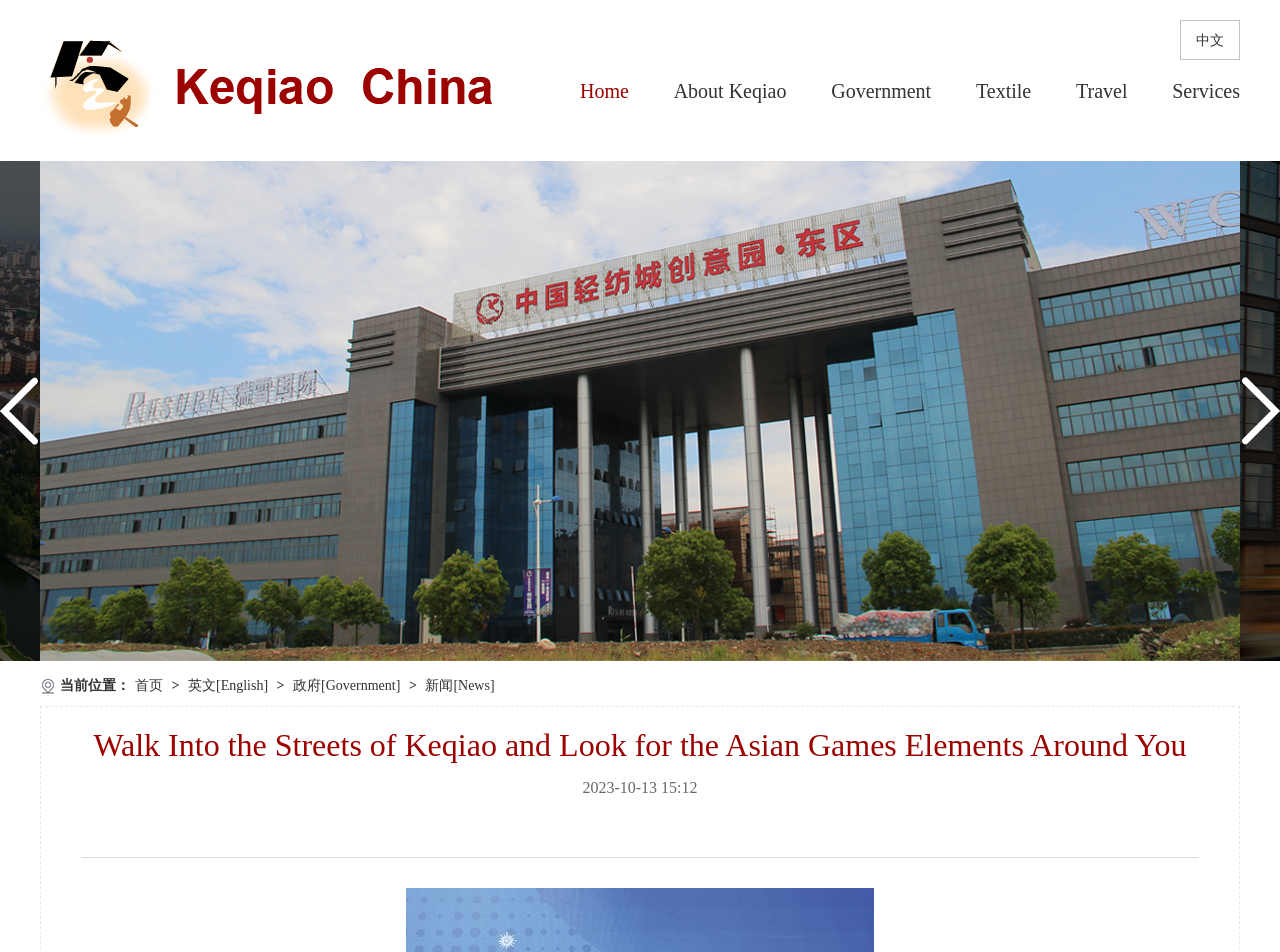What is the language of the current page?
Please look at the screenshot and answer in one word or a short phrase.

中文